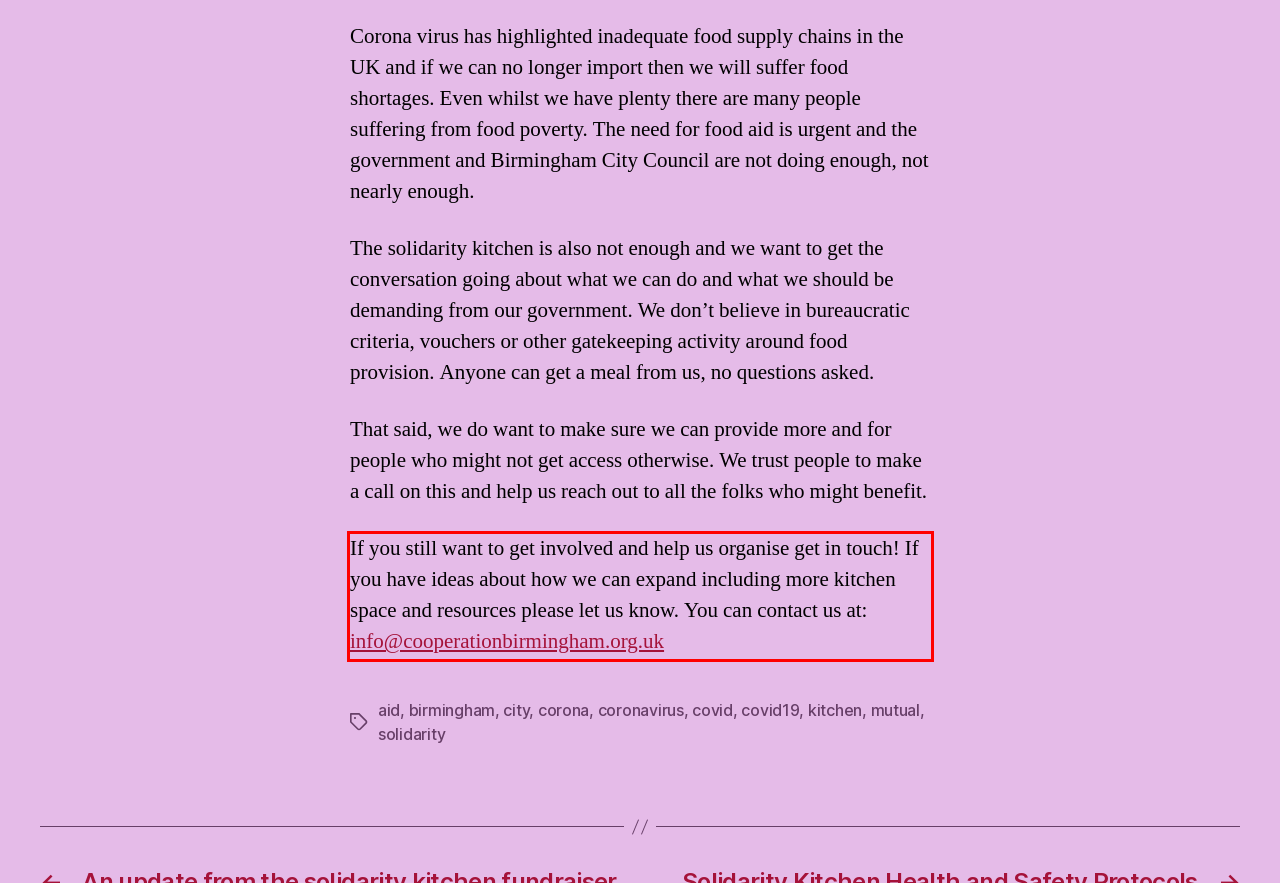Please identify the text within the red rectangular bounding box in the provided webpage screenshot.

If you still want to get involved and help us organise get in touch! If you have ideas about how we can expand including more kitchen space and resources please let us know. You can contact us at: info@cooperationbirmingham.org.uk